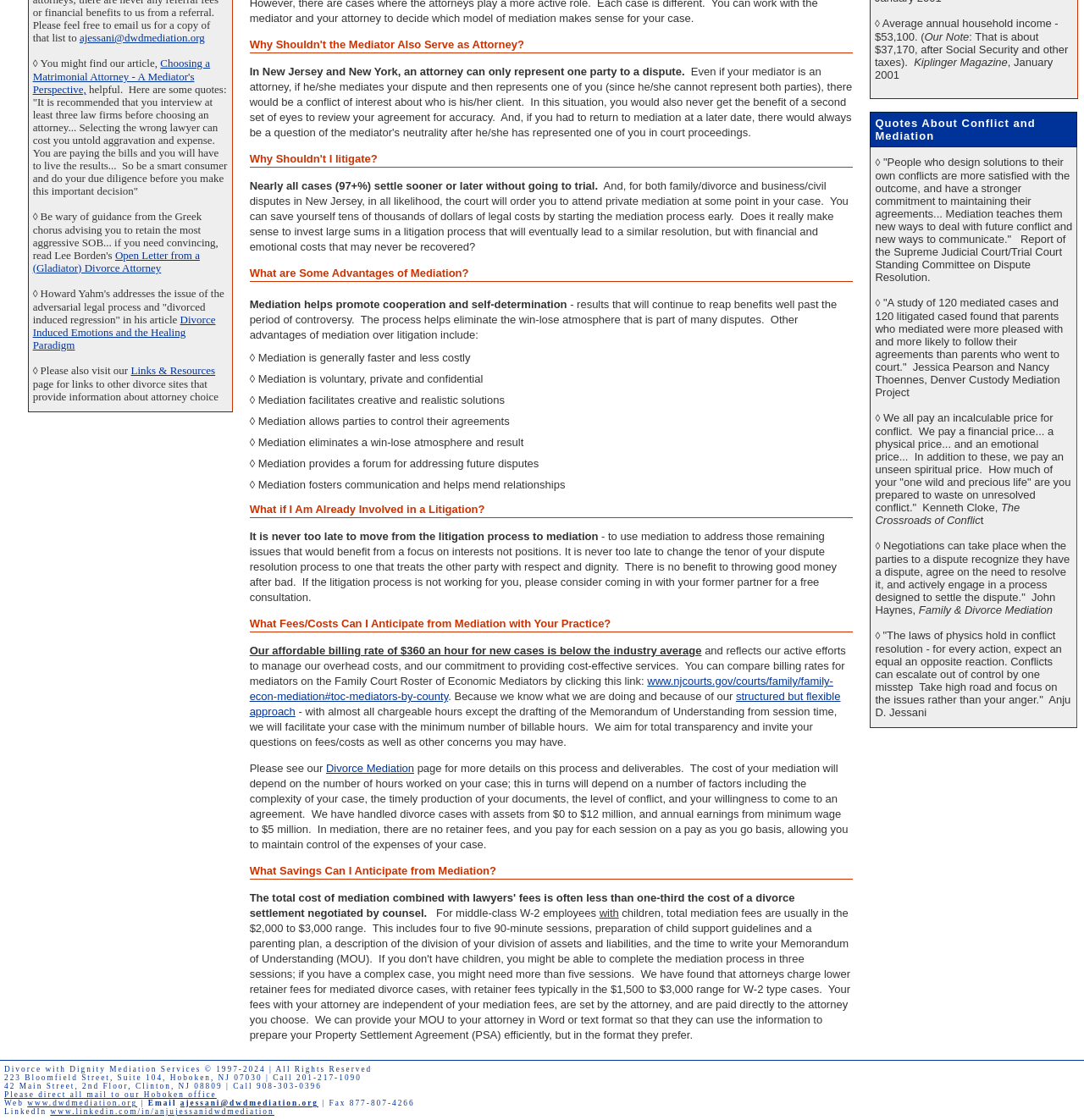Provide the bounding box coordinates of the HTML element this sentence describes: "structured but flexible approach". The bounding box coordinates consist of four float numbers between 0 and 1, i.e., [left, top, right, bottom].

[0.23, 0.616, 0.775, 0.641]